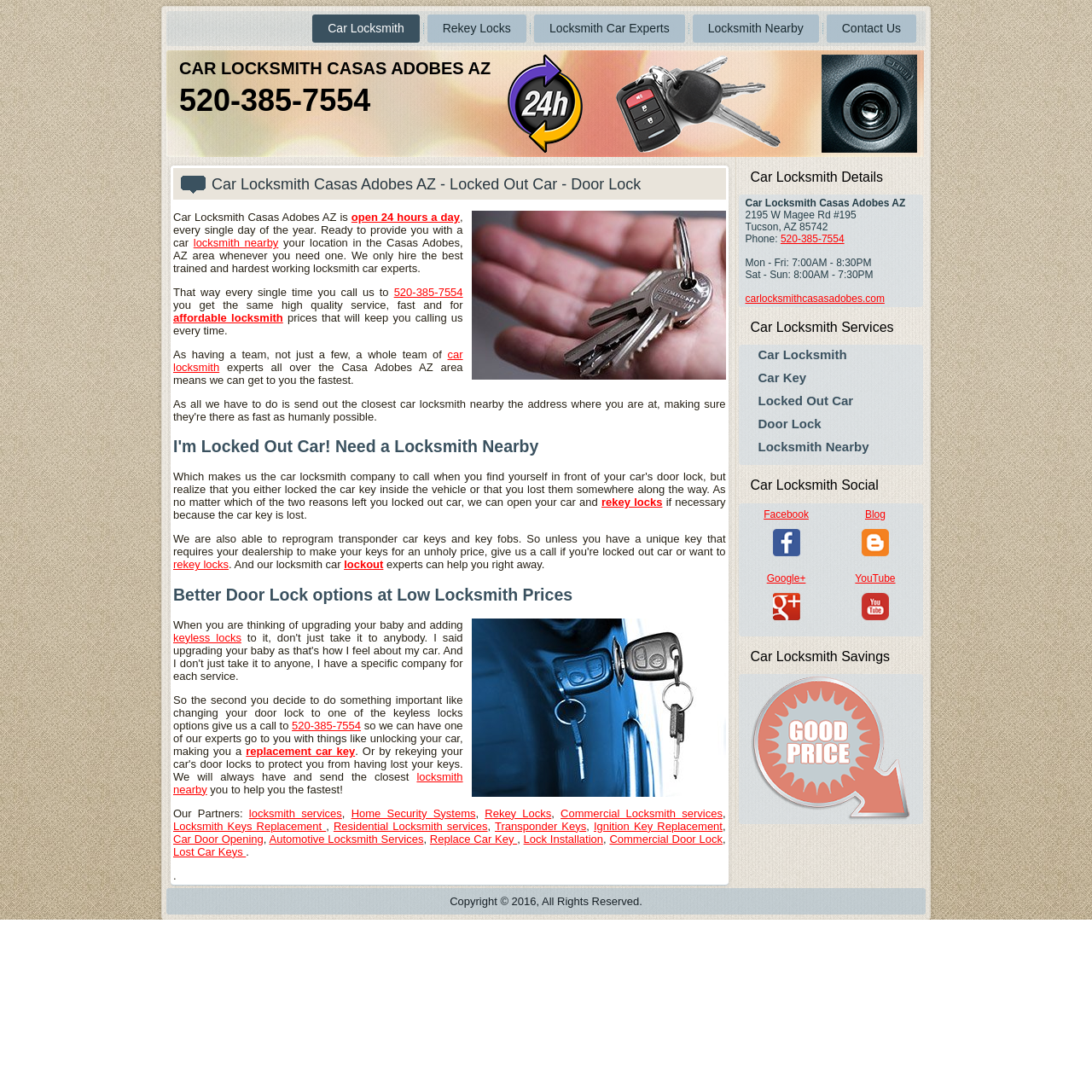What services does Car Locksmith Casas Adobes AZ provide?
Based on the image, answer the question with as much detail as possible.

I inferred this by looking at the various headings and links on the webpage, such as 'Car Locksmith Services', 'Car Locksmith', 'Locked Out Car', 'Door Lock', and 'Locksmith Nearby', which suggest that Car Locksmith Casas Adobes AZ provides a range of car locksmith services.